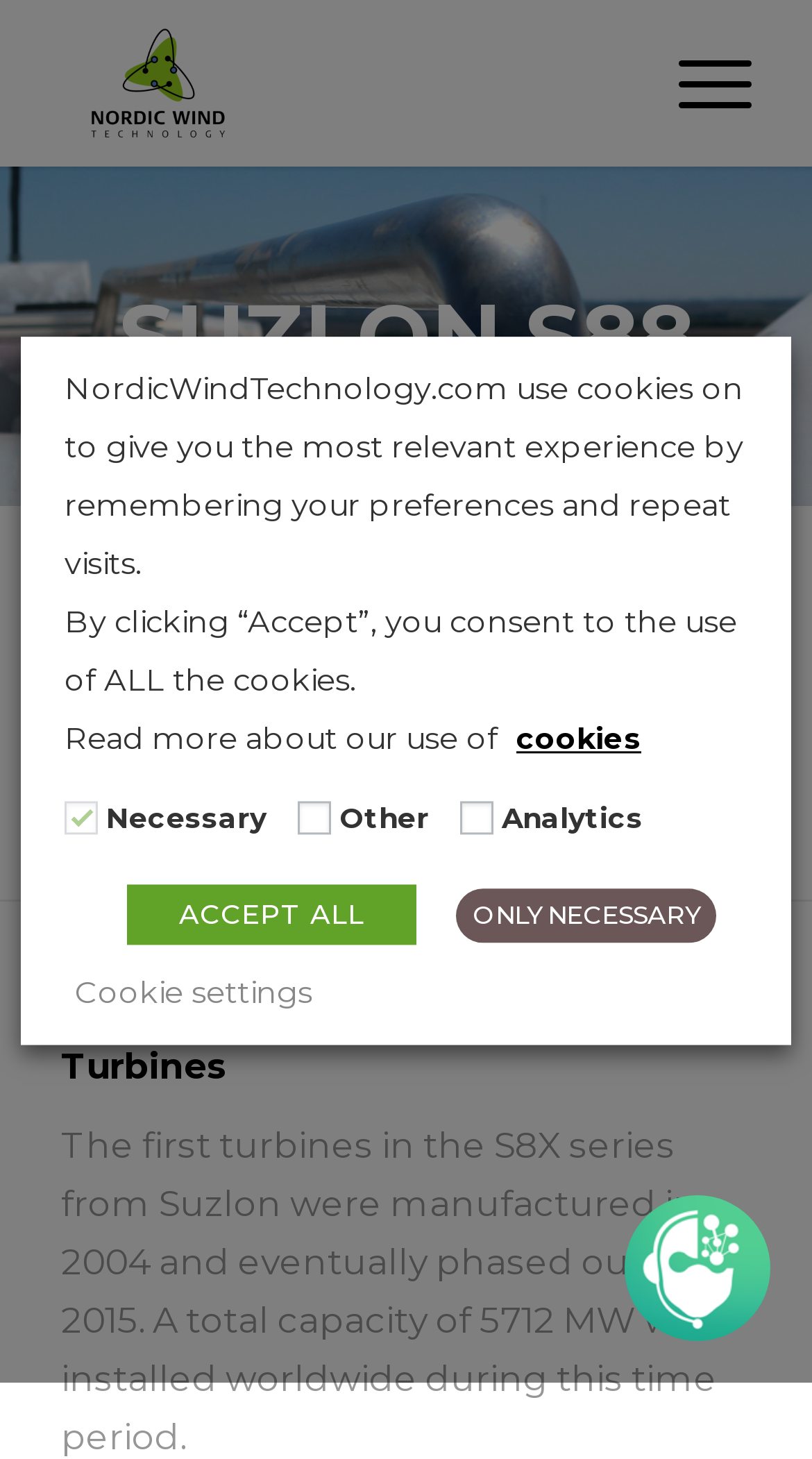Find the bounding box coordinates of the clickable area required to complete the following action: "Click the Suzlon S88 link".

[0.147, 0.193, 0.854, 0.268]